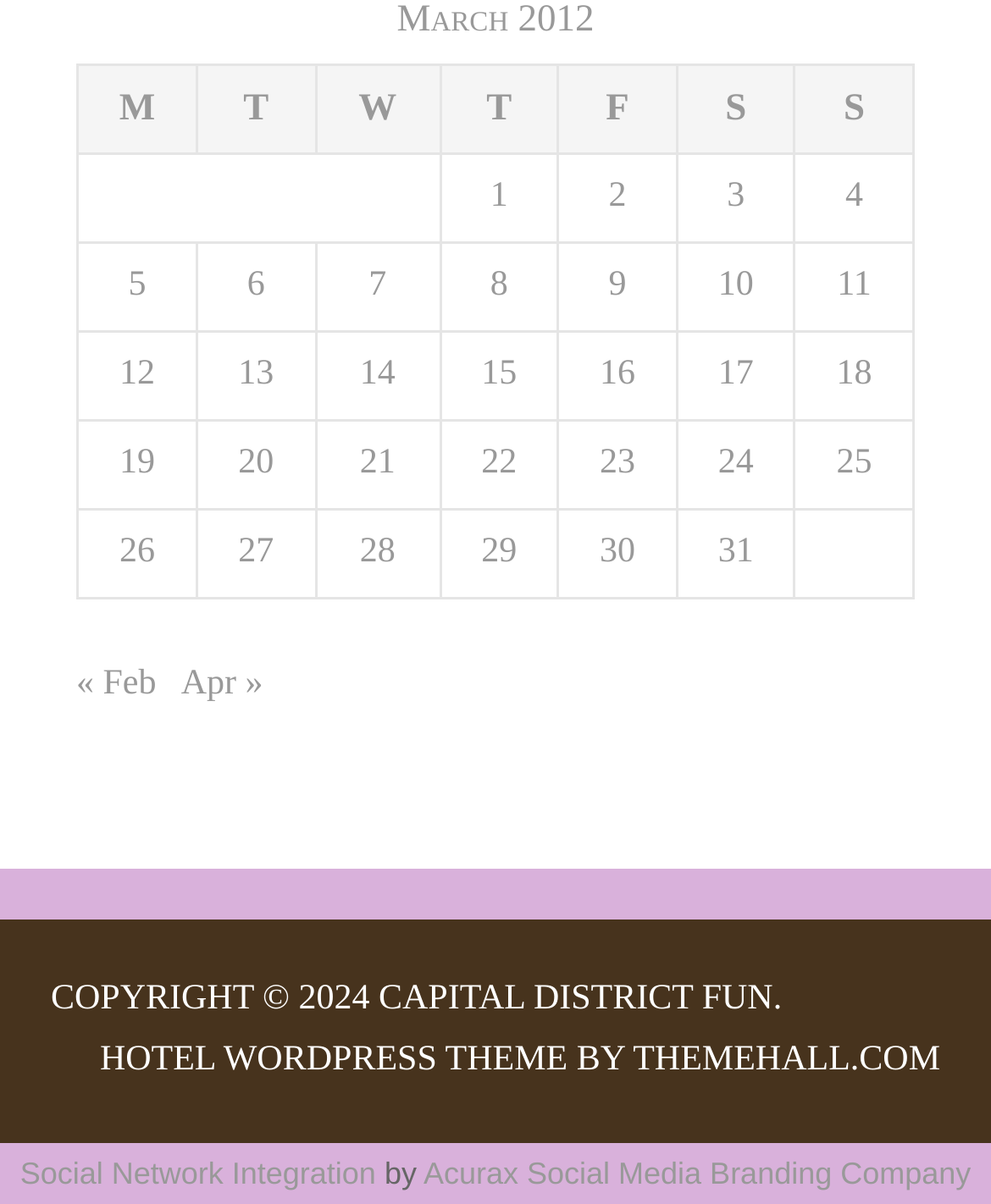Kindly determine the bounding box coordinates for the clickable area to achieve the given instruction: "Go to 'Apr'".

[0.183, 0.553, 0.265, 0.584]